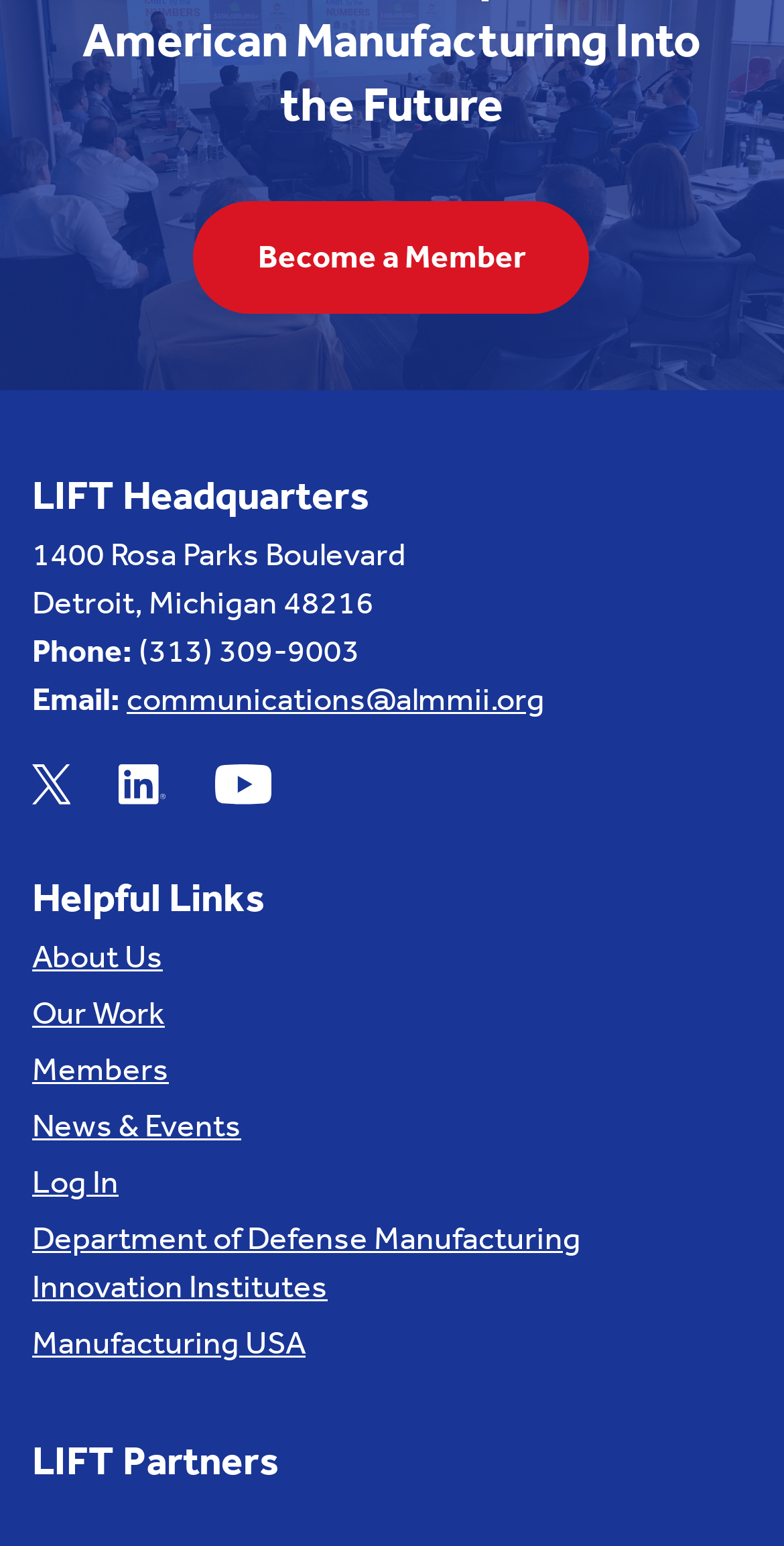Could you determine the bounding box coordinates of the clickable element to complete the instruction: "Send an email to communications@almmii.org"? Provide the coordinates as four float numbers between 0 and 1, i.e., [left, top, right, bottom].

[0.162, 0.44, 0.695, 0.465]